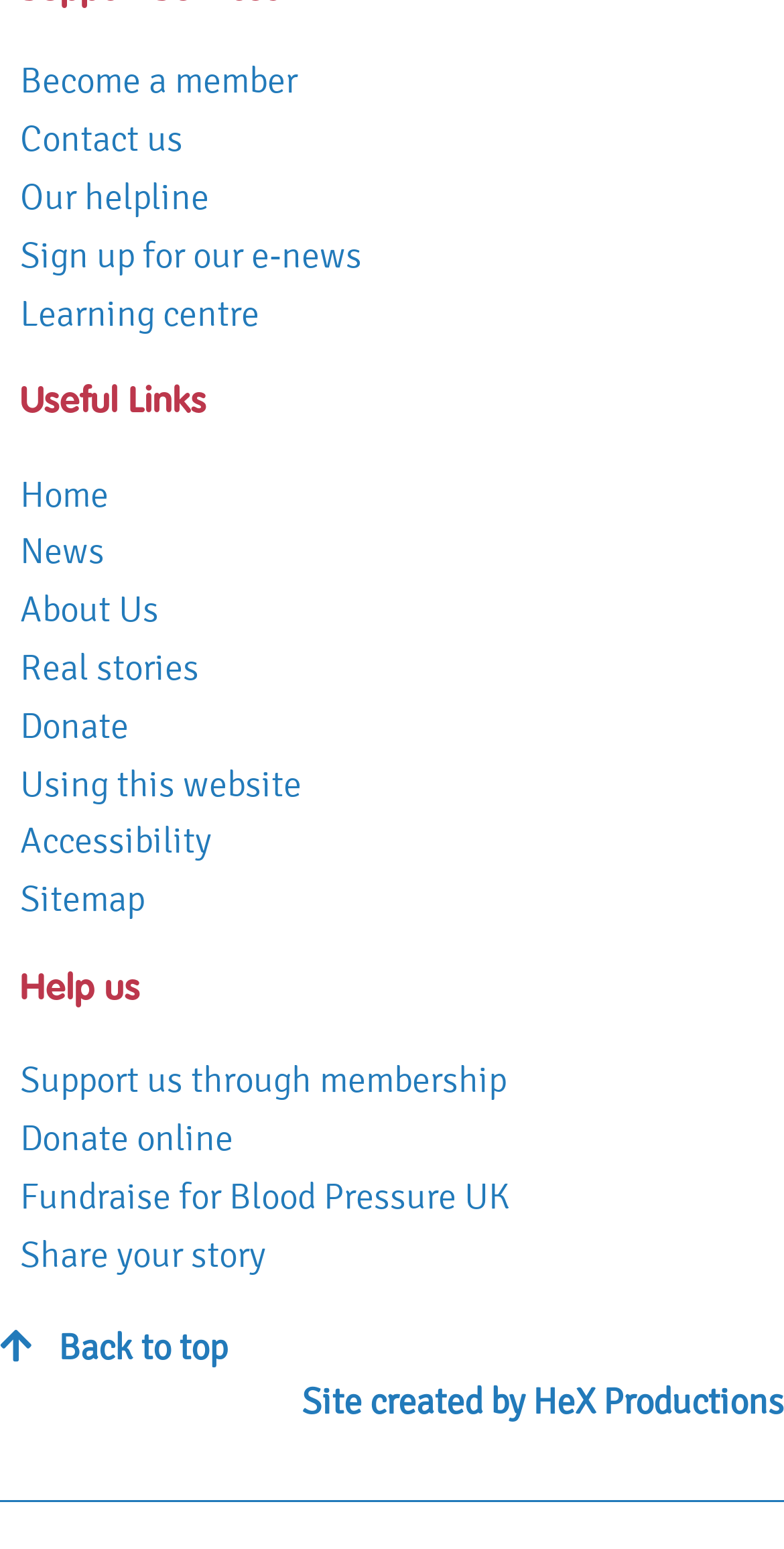Identify the bounding box coordinates for the UI element described by the following text: "Bosch worldwide Icon forward-right". Provide the coordinates as four float numbers between 0 and 1, in the format [left, top, right, bottom].

None